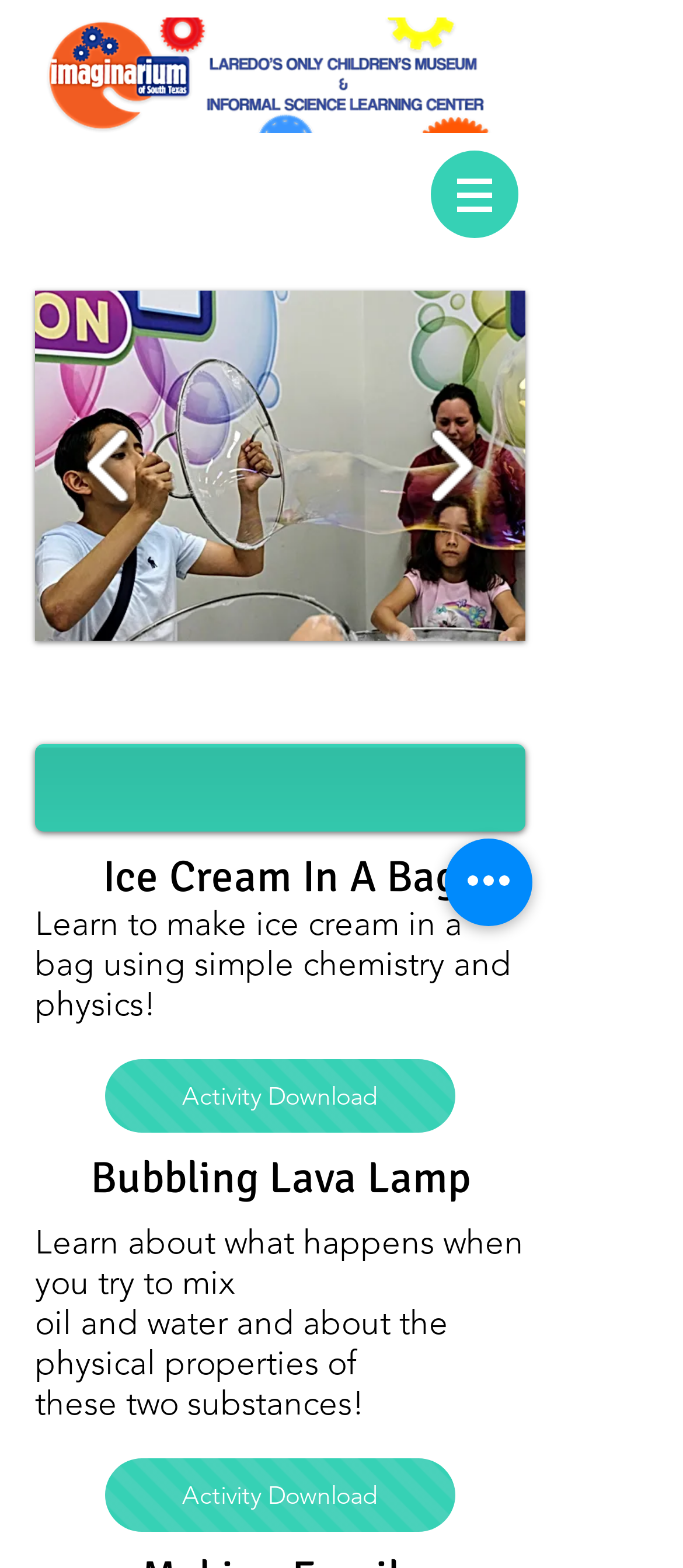Determine the bounding box coordinates of the UI element that matches the following description: "Alaska MTB Summit". The coordinates should be four float numbers between 0 and 1 in the format [left, top, right, bottom].

None